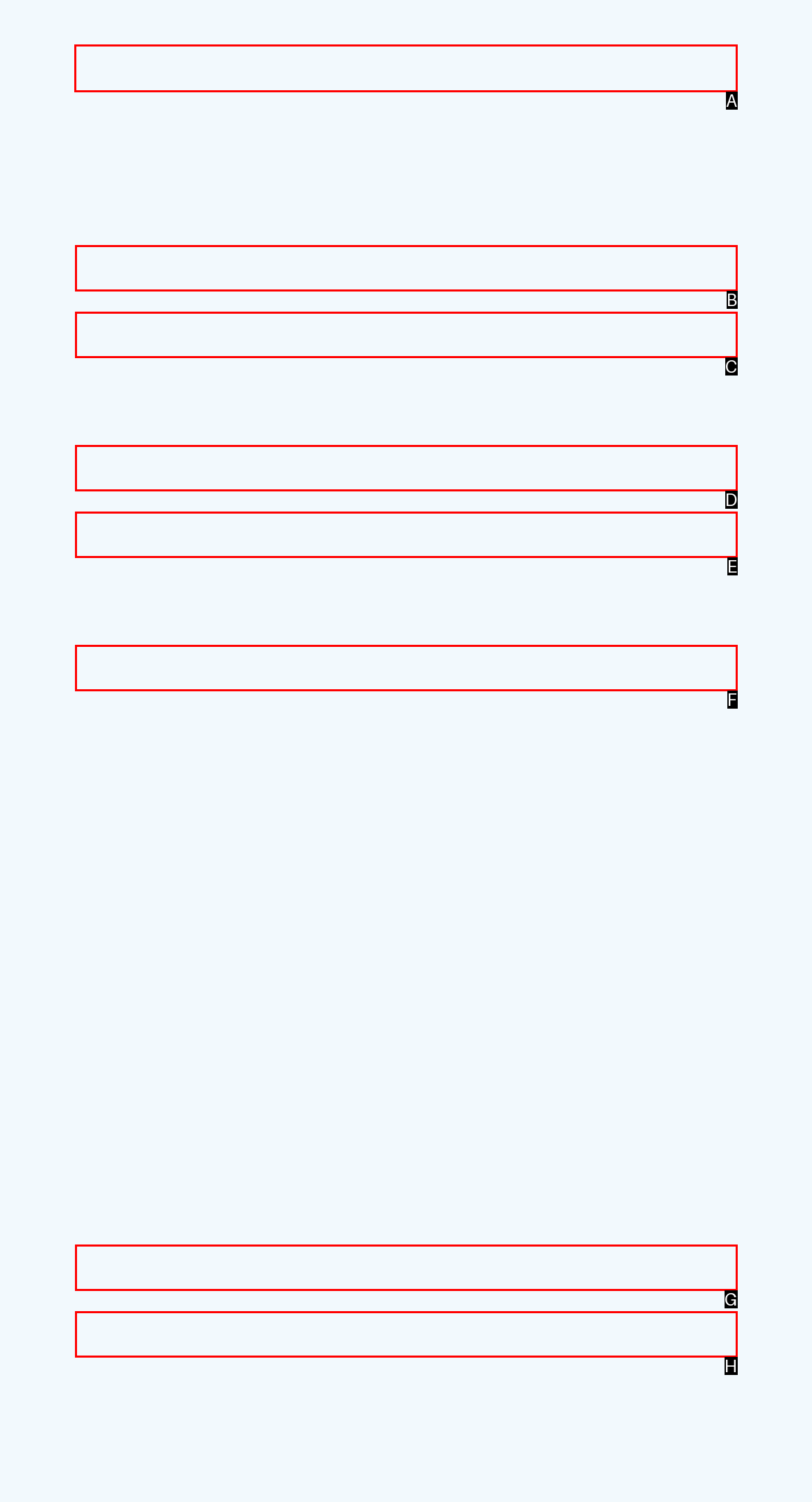Find the HTML element to click in order to complete this task: Read the Dolphin Quantum vs. Premier comparison review
Answer with the letter of the correct option.

None